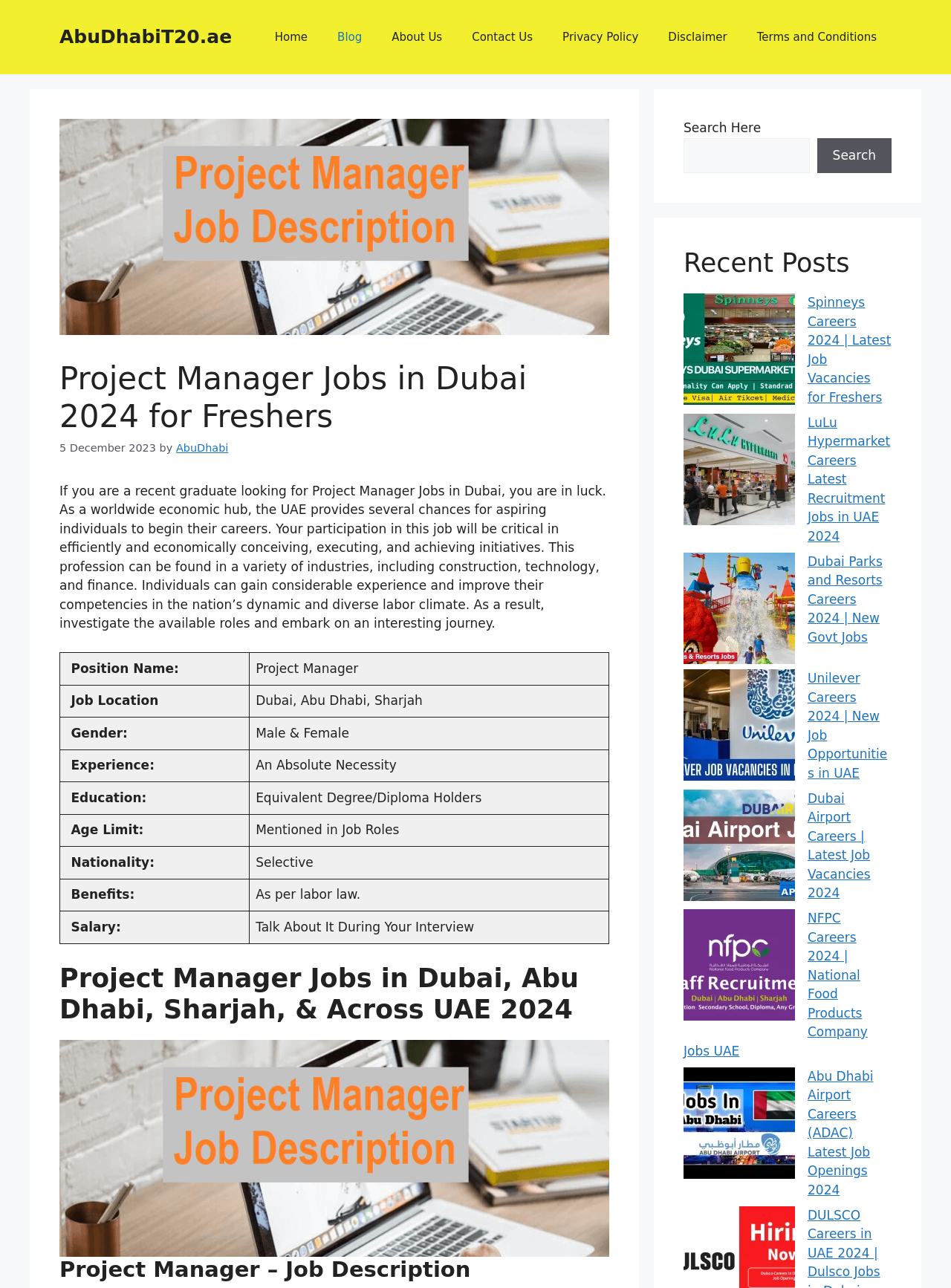What is the headline of the webpage?

Project Manager Jobs in Dubai 2024 for Freshers